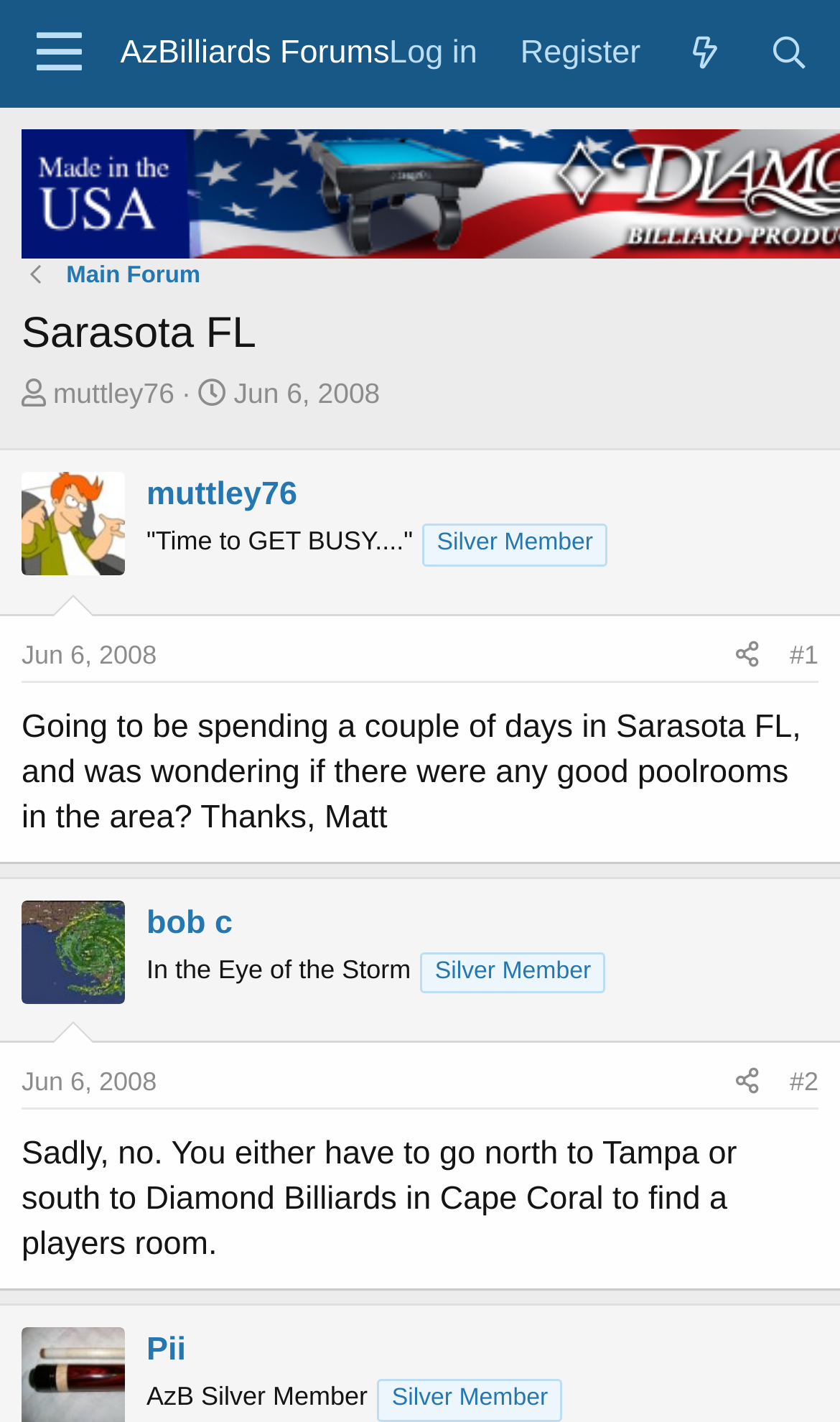Please examine the image and answer the question with a detailed explanation:
What is the content of the first post?

I found the content of the first post by looking at the static text element with the text 'Going to be spending a couple of days in Sarasota FL, and was wondering if there were any good poolrooms in the area? Thanks, Matt' which is located inside the article element.